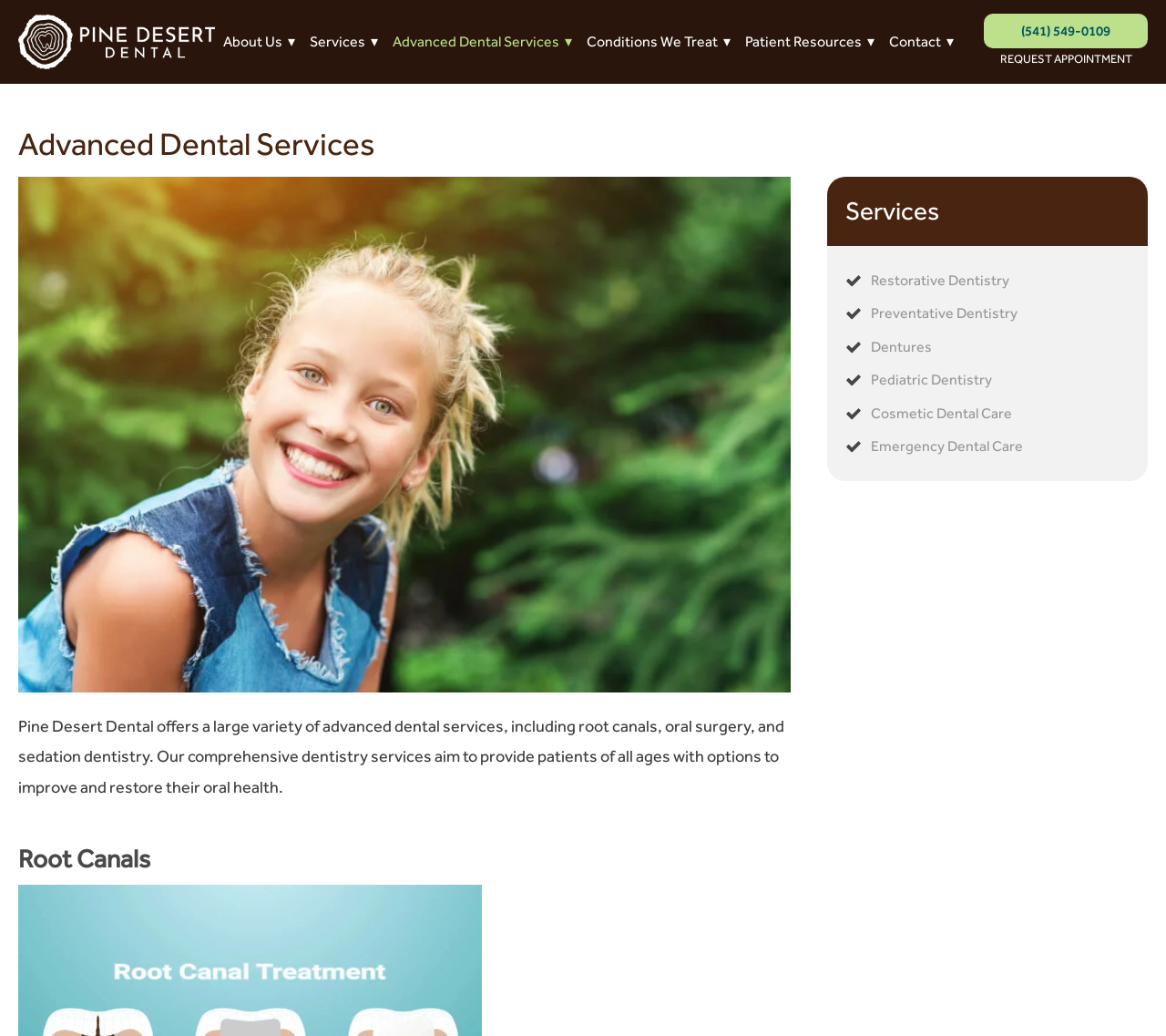Given the element description "Advanced Dental Services" in the screenshot, predict the bounding box coordinates of that UI element.

[0.33, 0.023, 0.497, 0.058]